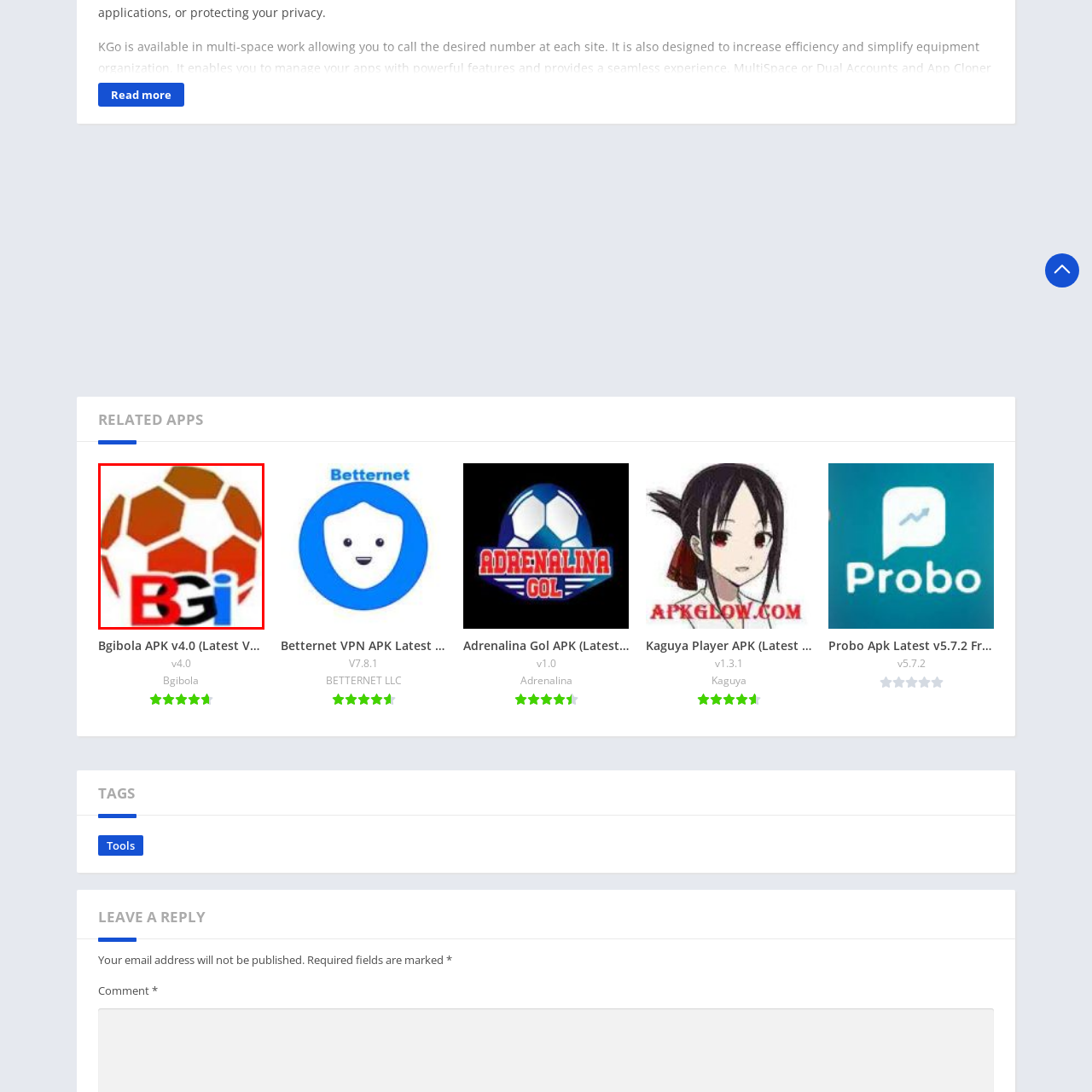Pay attention to the red boxed area, What type of application or service is the logo indicative of? Provide a one-word or short phrase response.

Application or service